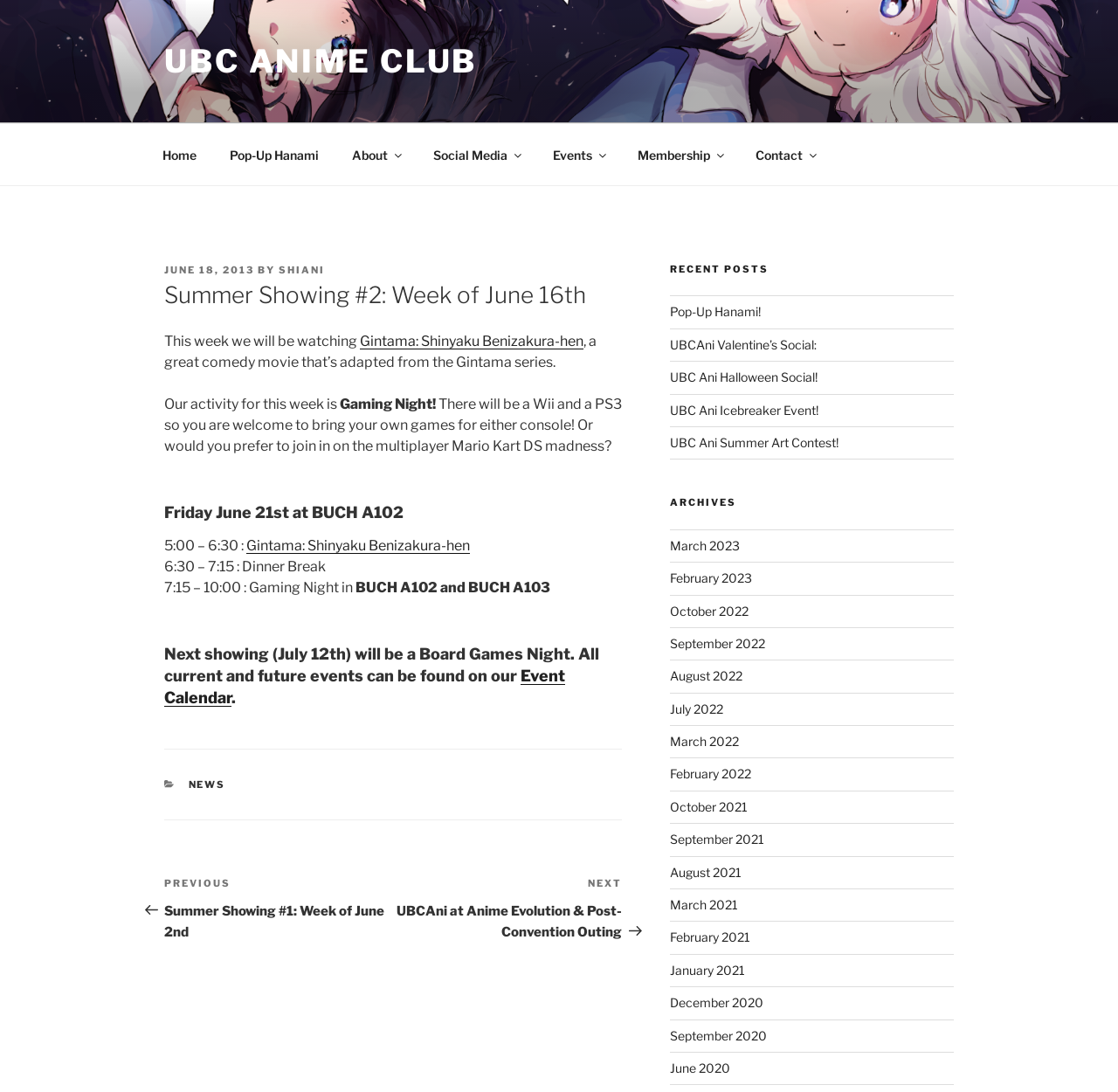Kindly determine the bounding box coordinates of the area that needs to be clicked to fulfill this instruction: "Visit the 'Pop-Up Hanami' page".

[0.599, 0.279, 0.68, 0.292]